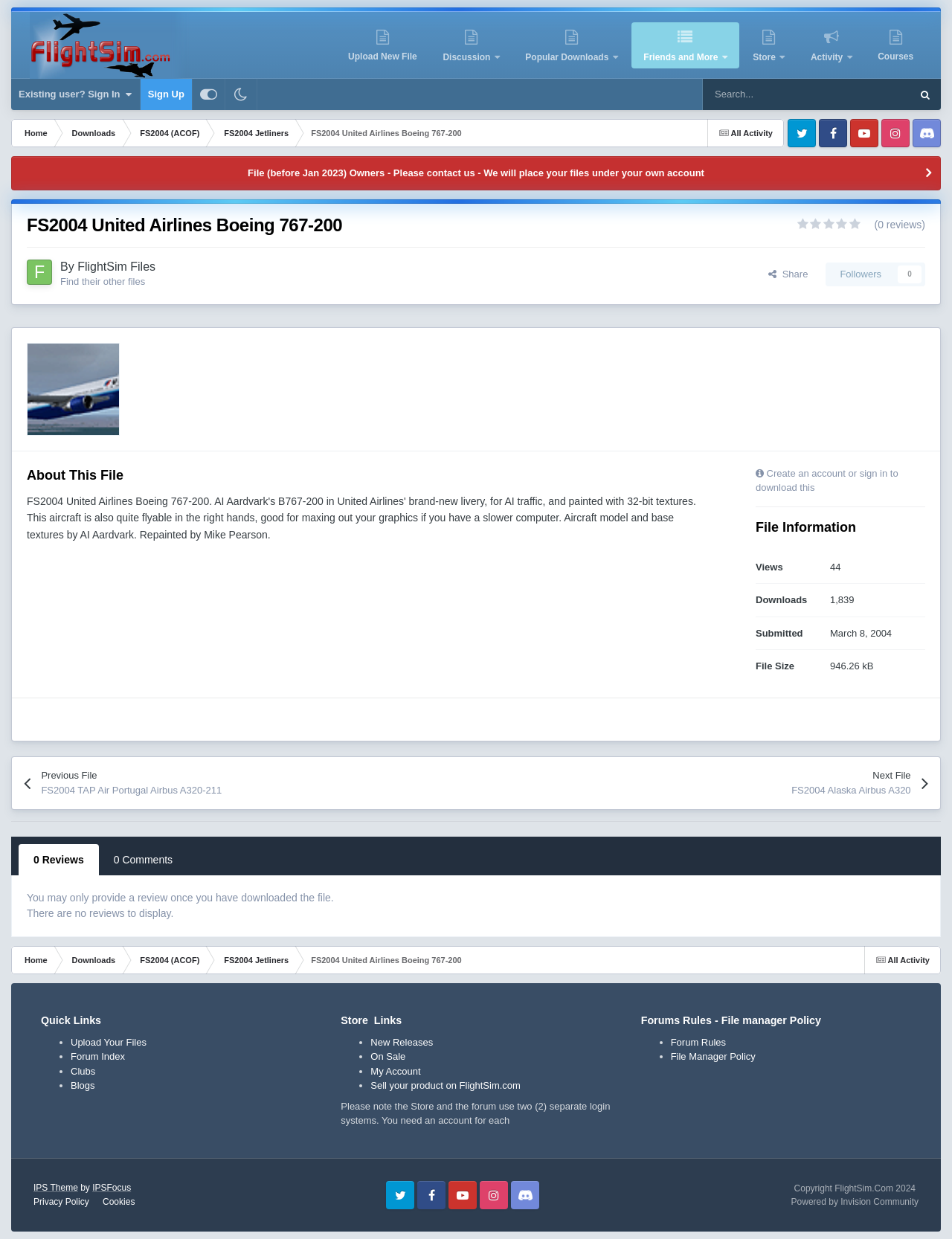Provide a short answer using a single word or phrase for the following question: 
How many downloads does this file have?

1,839